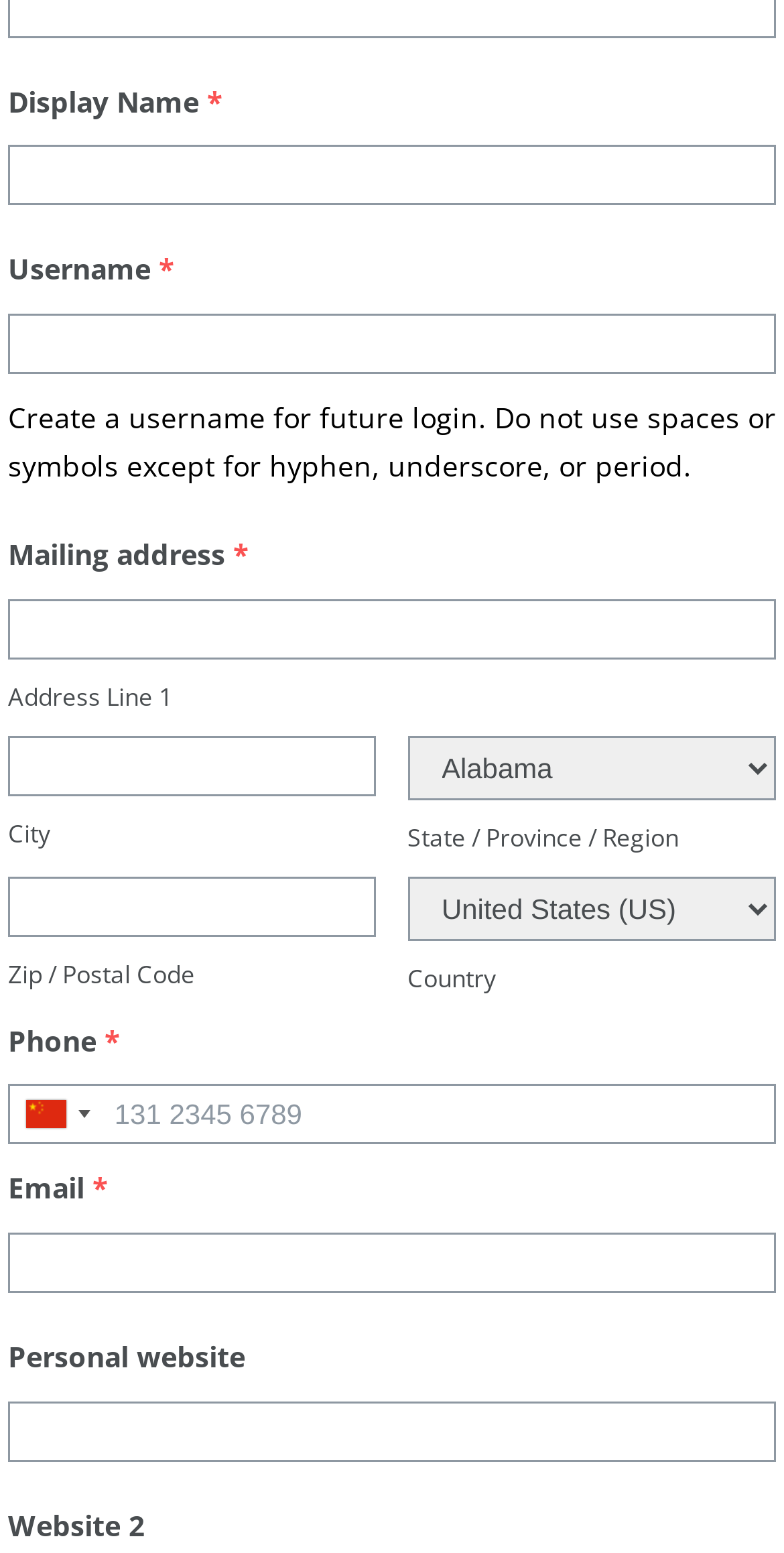Please answer the following question using a single word or phrase: What is the default country in the country dropdown?

Not specified